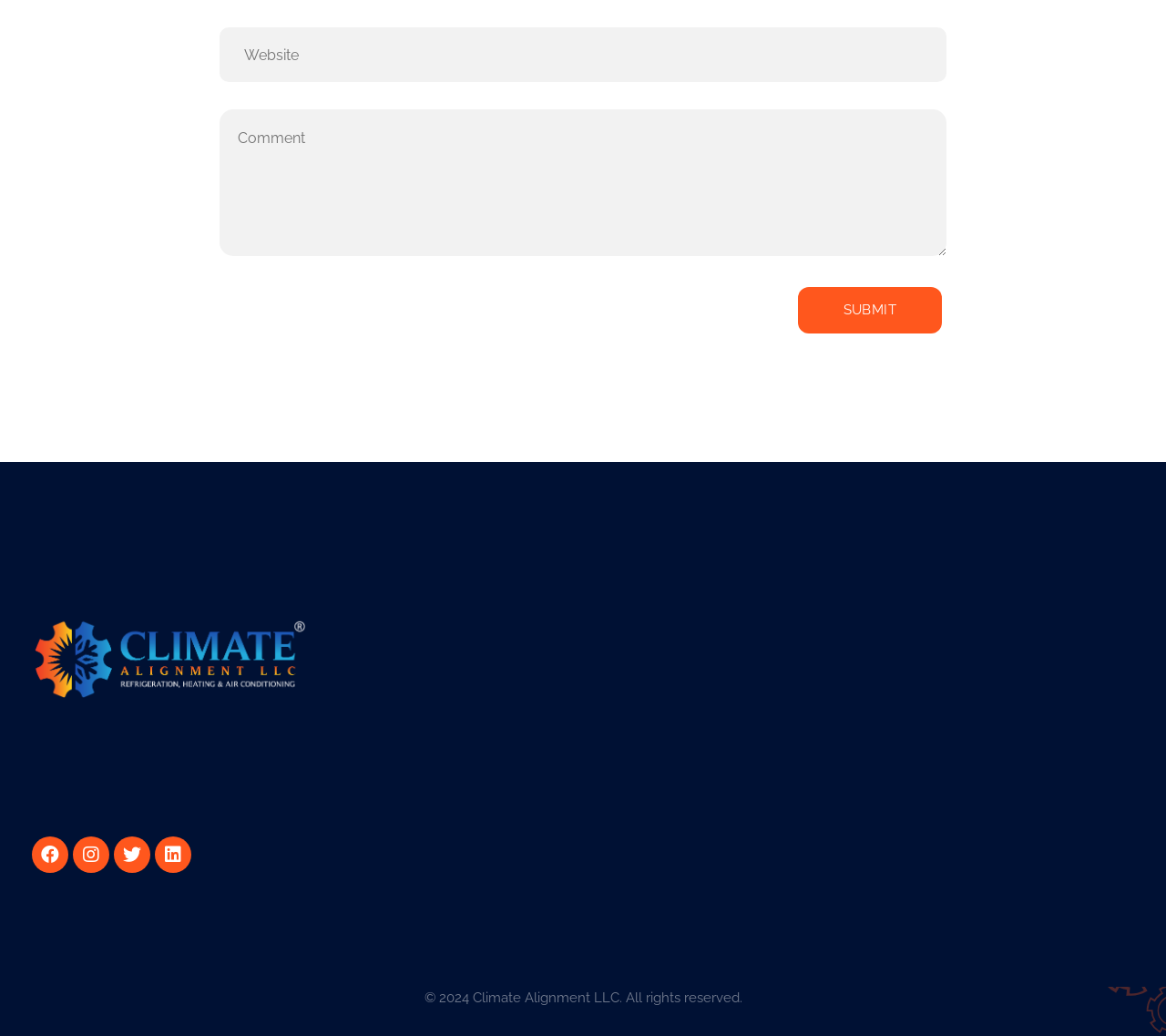Please determine the bounding box coordinates of the element's region to click for the following instruction: "Contact via phone".

[0.027, 0.731, 0.264, 0.752]